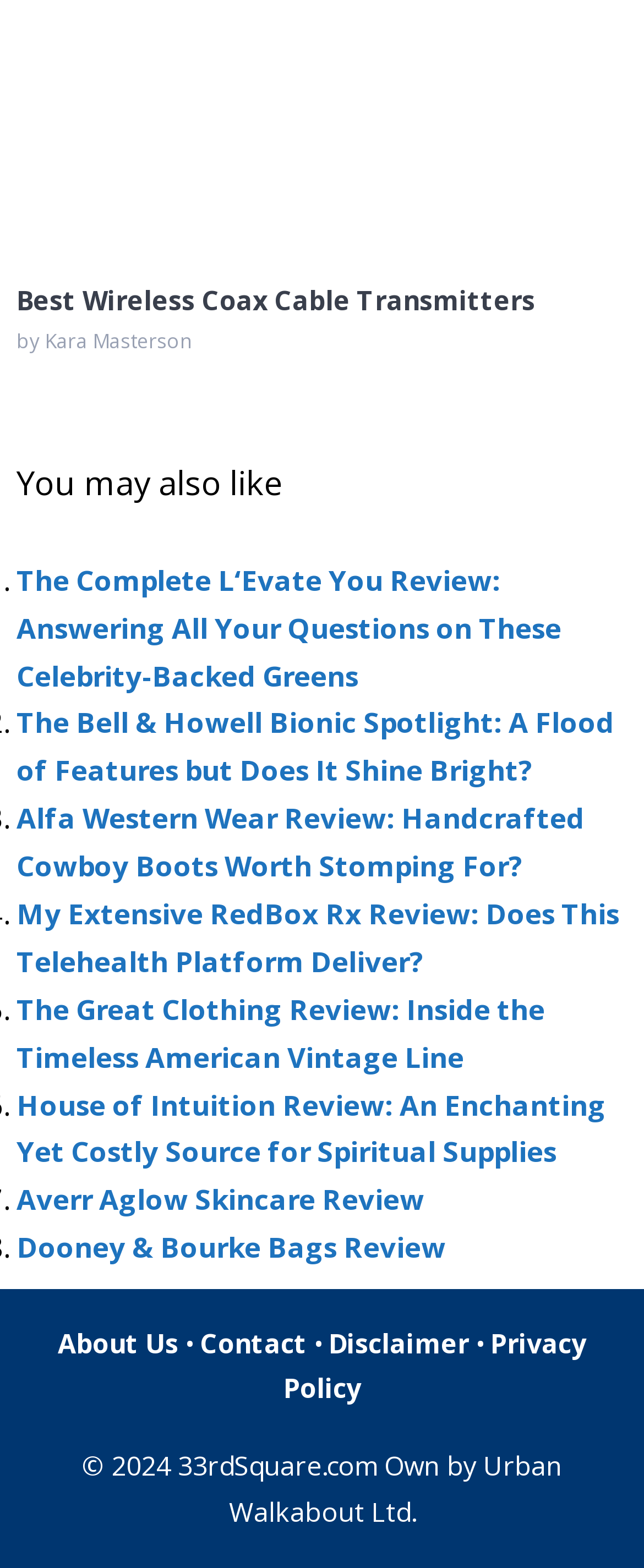Please identify the coordinates of the bounding box that should be clicked to fulfill this instruction: "Search for something".

None